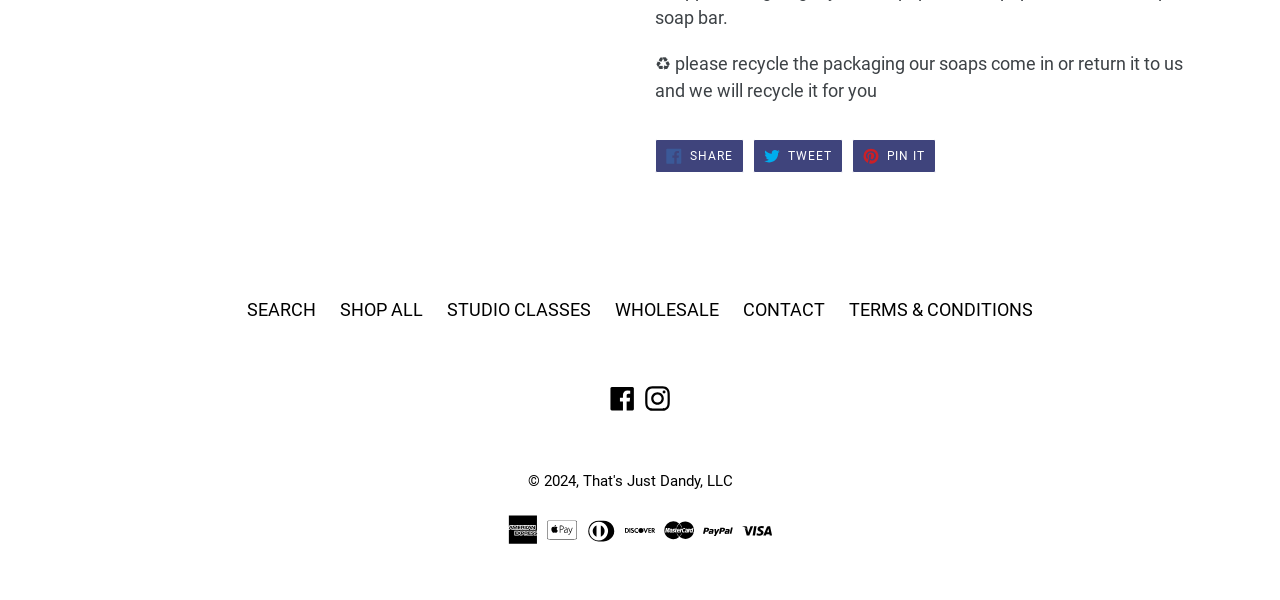Please locate the bounding box coordinates of the region I need to click to follow this instruction: "Access October 2017".

None